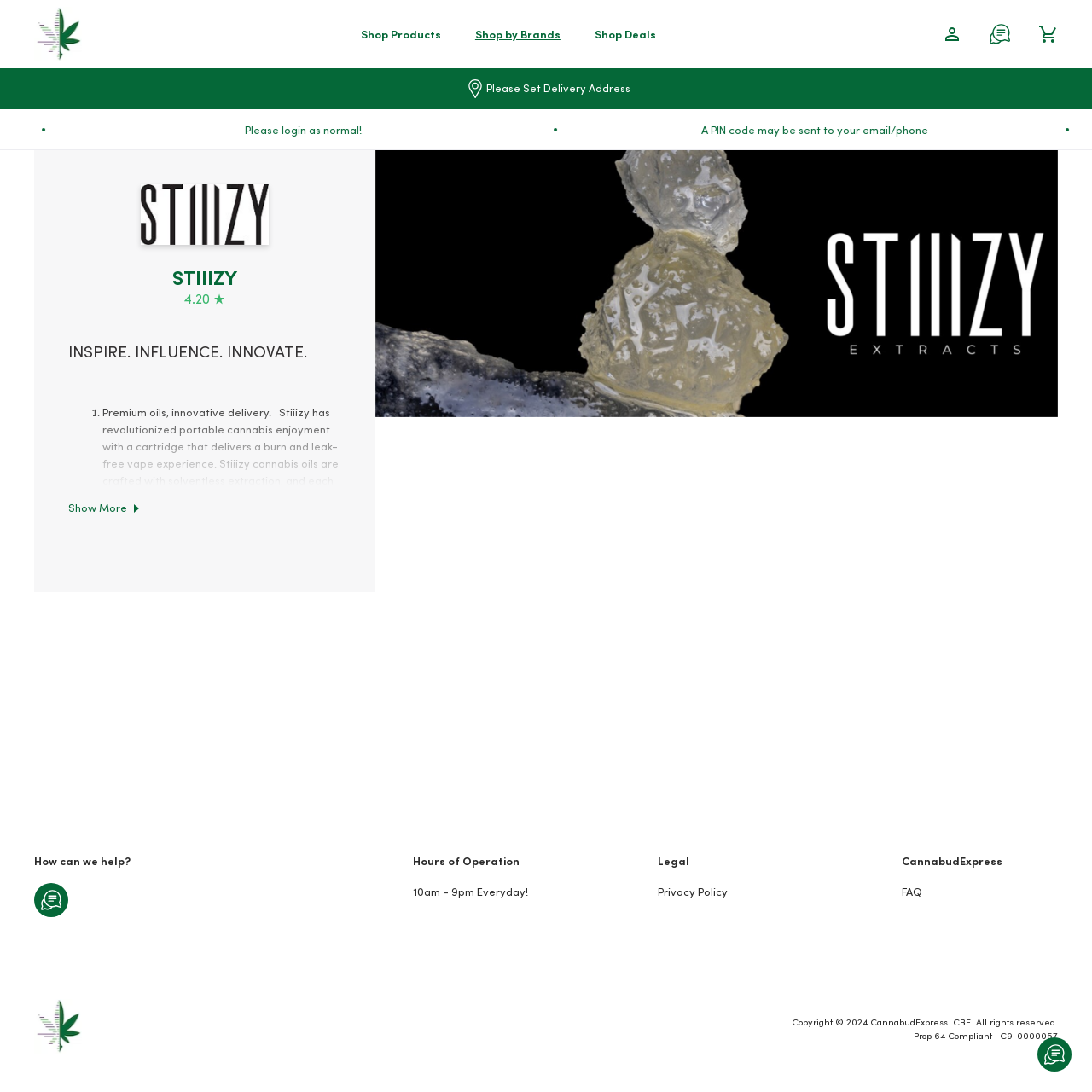Provide the bounding box coordinates for the area that should be clicked to complete the instruction: "Open the modal to set location and delivery/pickup".

[0.0, 0.062, 1.0, 0.1]